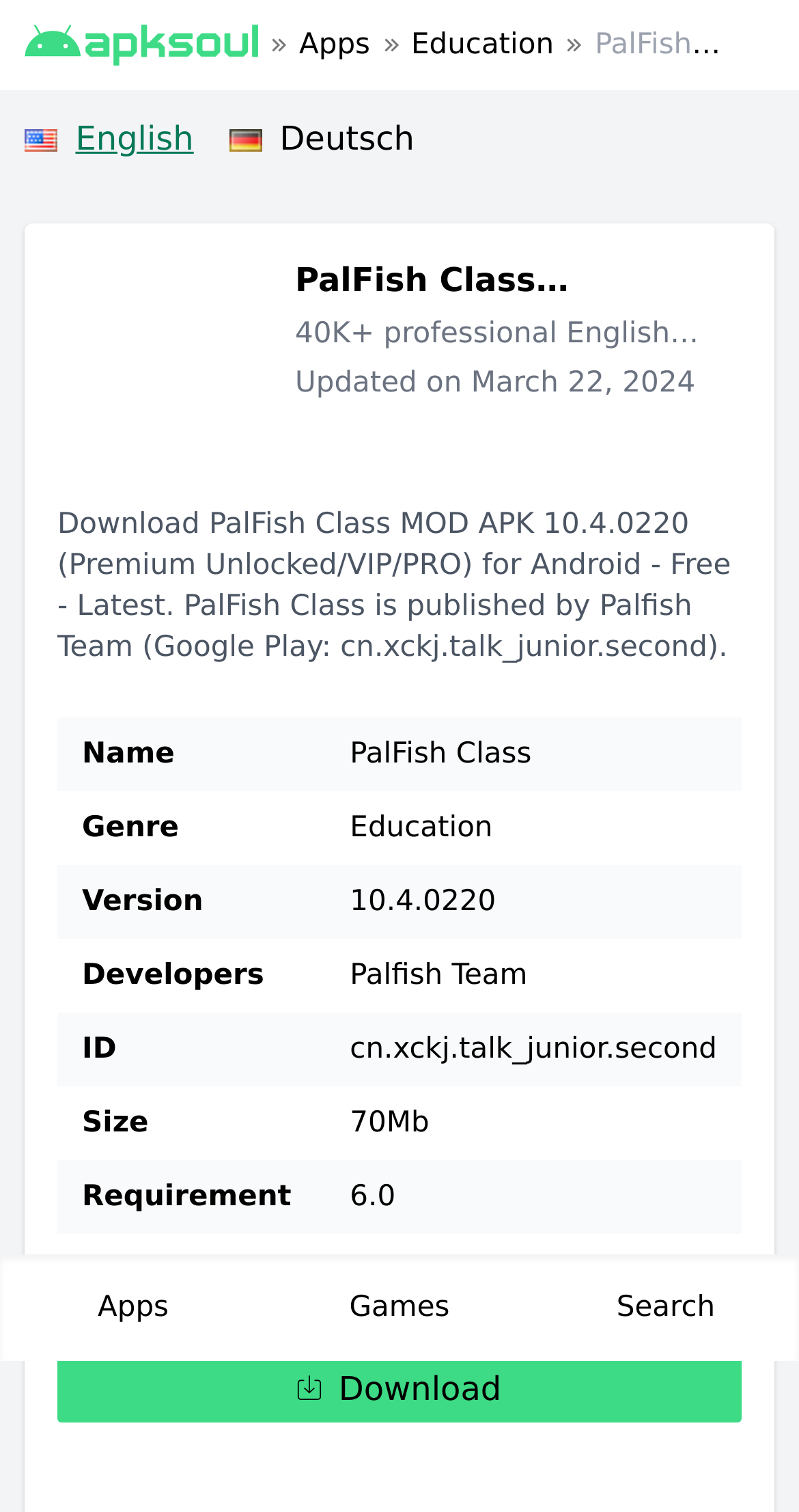Please find the main title text of this webpage.

PalFish Class v10.4.0220 APK + MOD (Premium Unlocked/VIP/PRO)